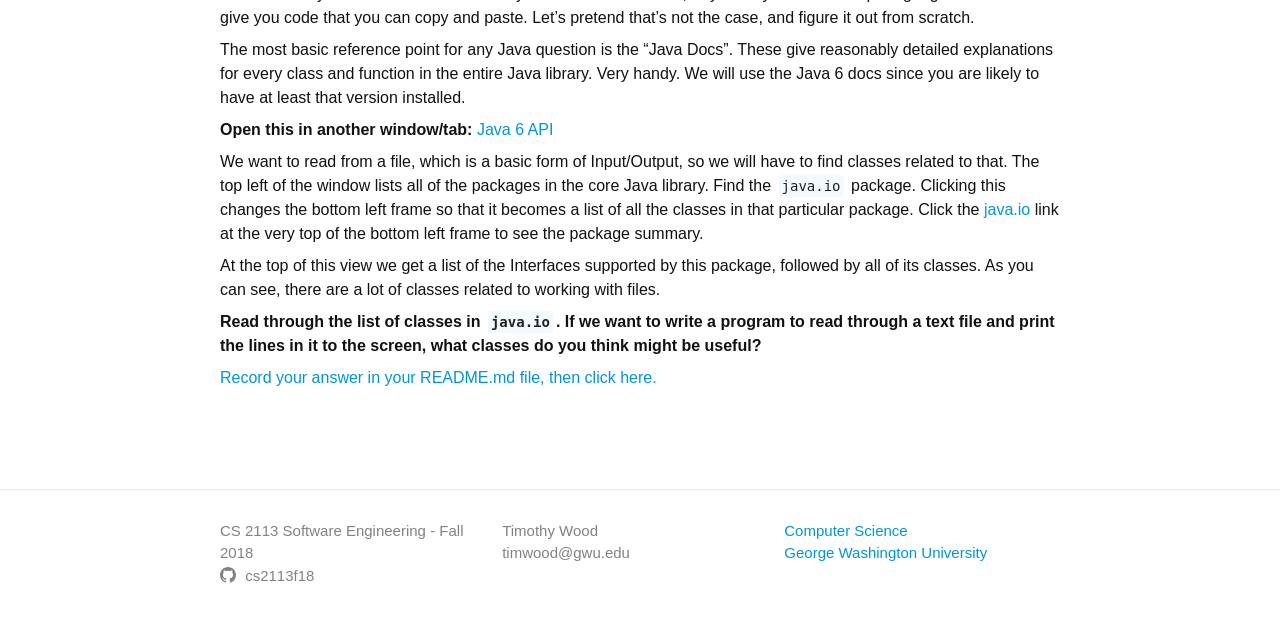Determine the bounding box of the UI component based on this description: "cs2113f18". The bounding box coordinates should be four float values between 0 and 1, i.e., [left, top, right, bottom].

[0.172, 0.885, 0.246, 0.912]